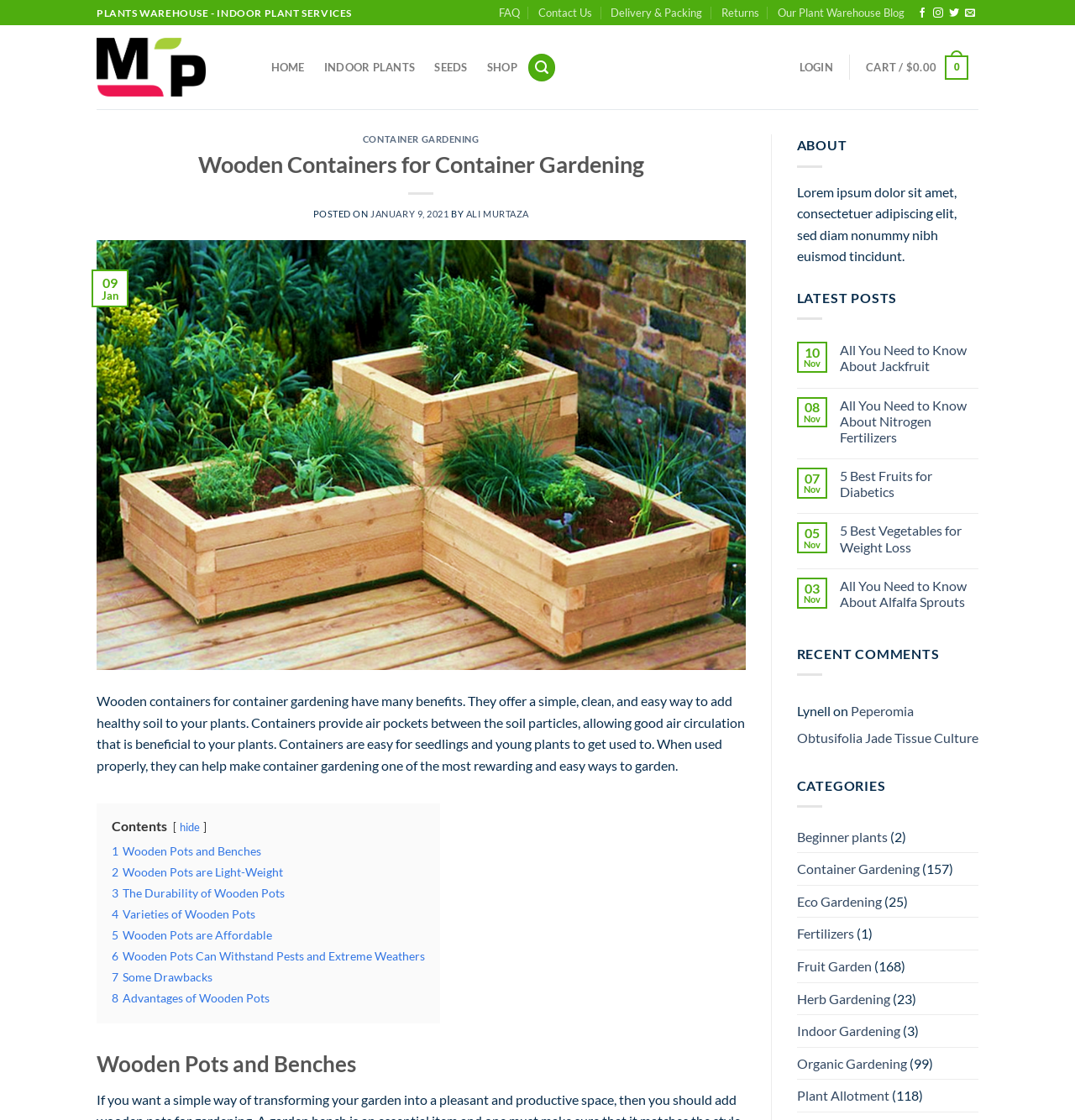Please locate the clickable area by providing the bounding box coordinates to follow this instruction: "Click on the 'LOGIN' button".

[0.734, 0.047, 0.784, 0.073]